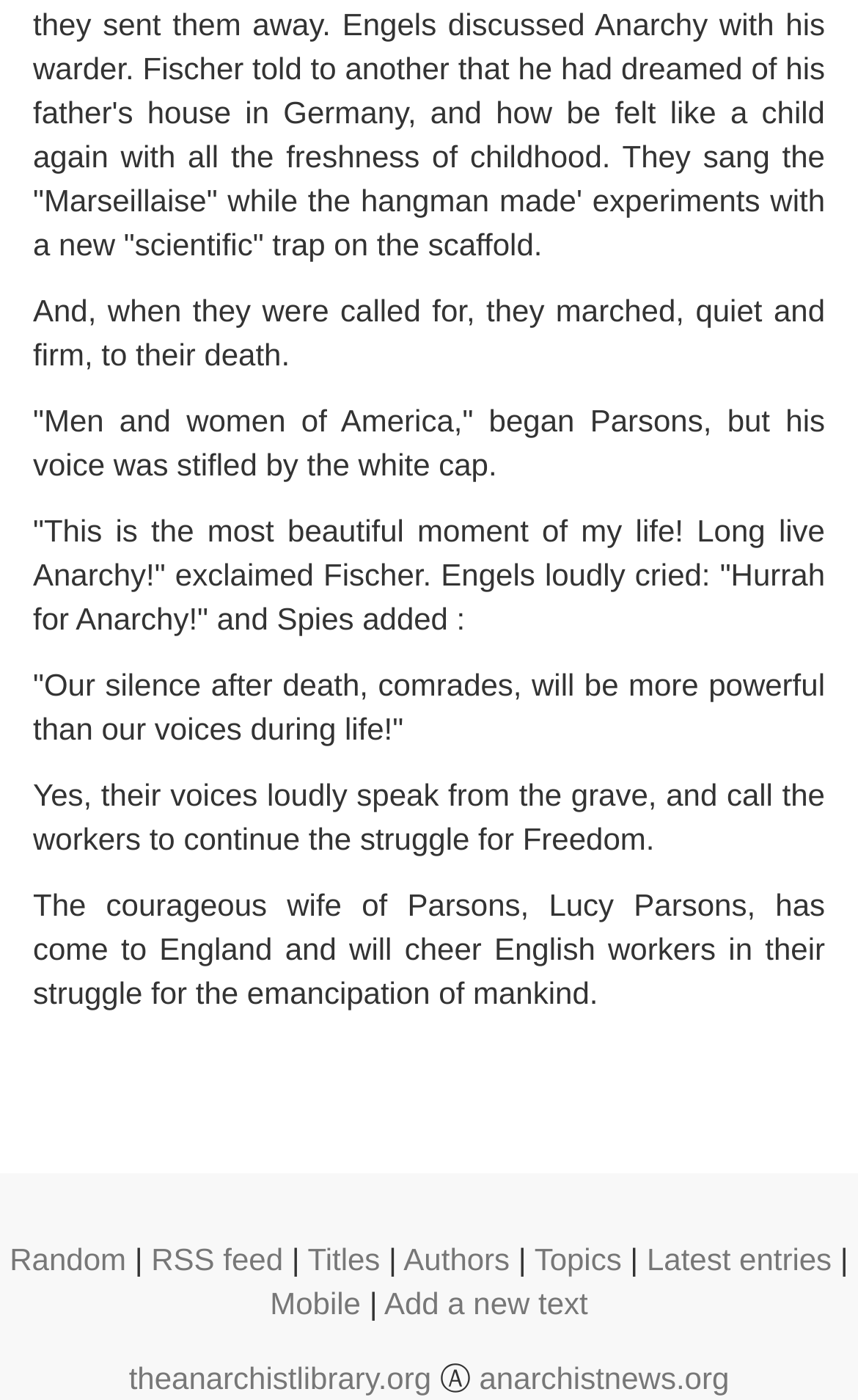What is the purpose of the links at the bottom of the webpage? Using the information from the screenshot, answer with a single word or phrase.

Navigation